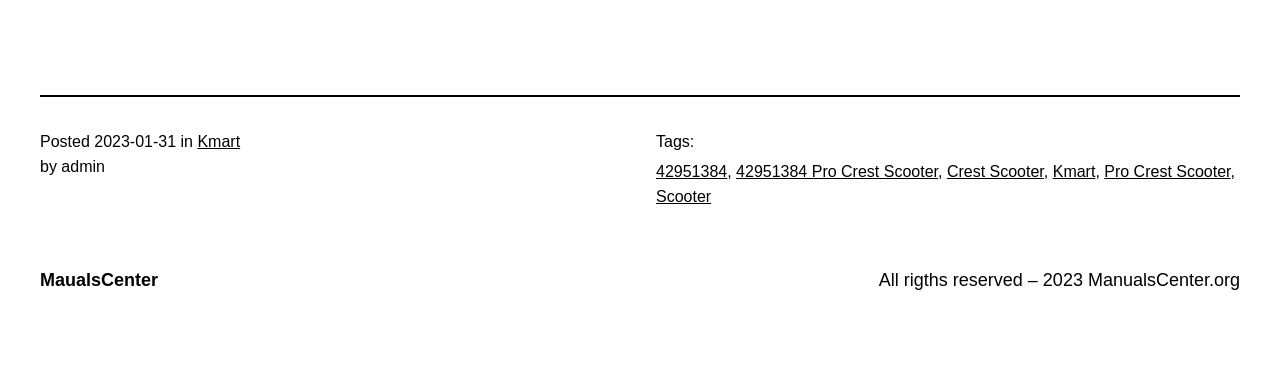Determine the bounding box for the UI element described here: "42951384 Pro Crest Scooter".

[0.575, 0.44, 0.733, 0.486]